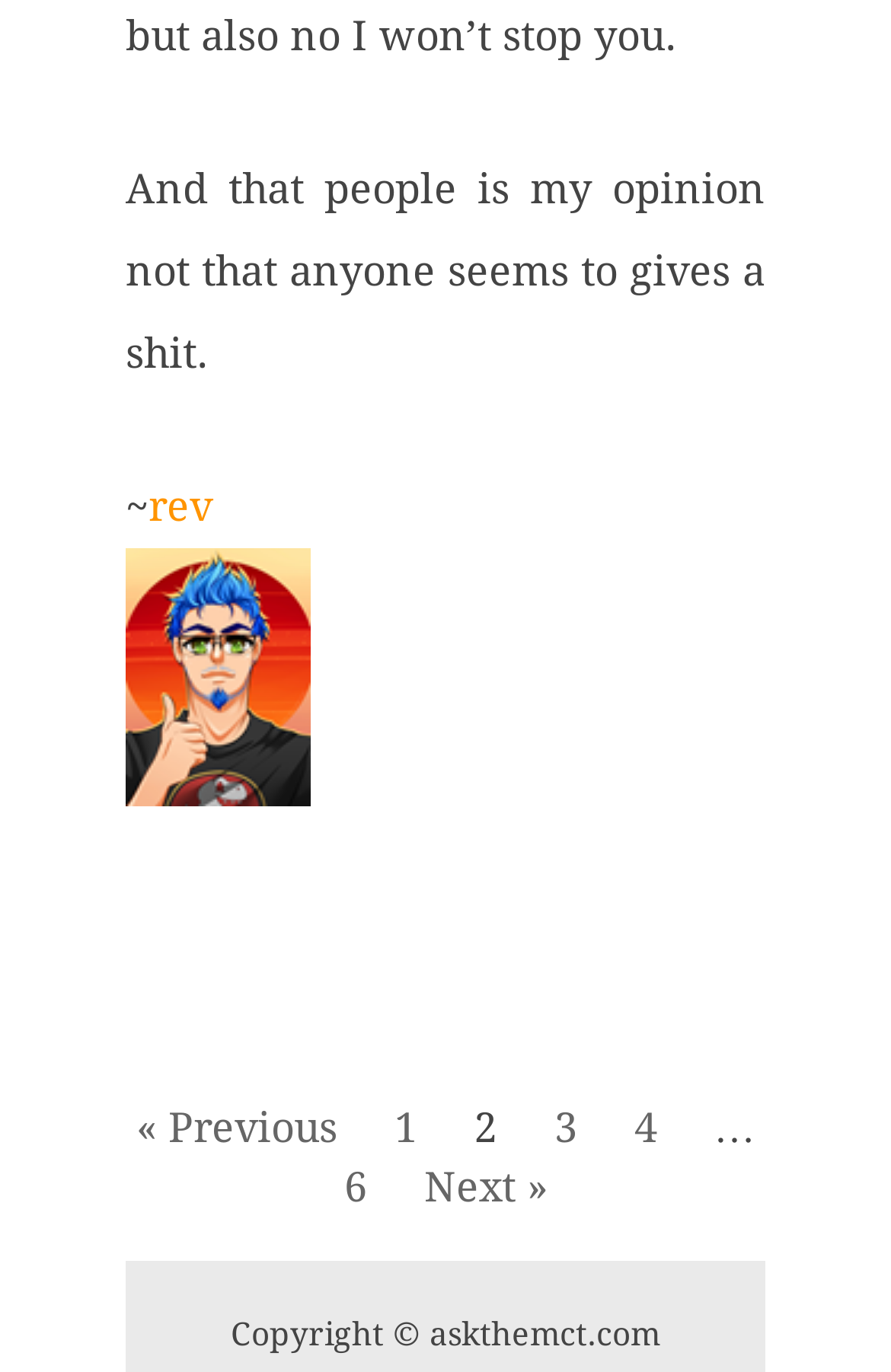Please answer the following question using a single word or phrase: 
What is the author's opinion about people?

People don't give a shit